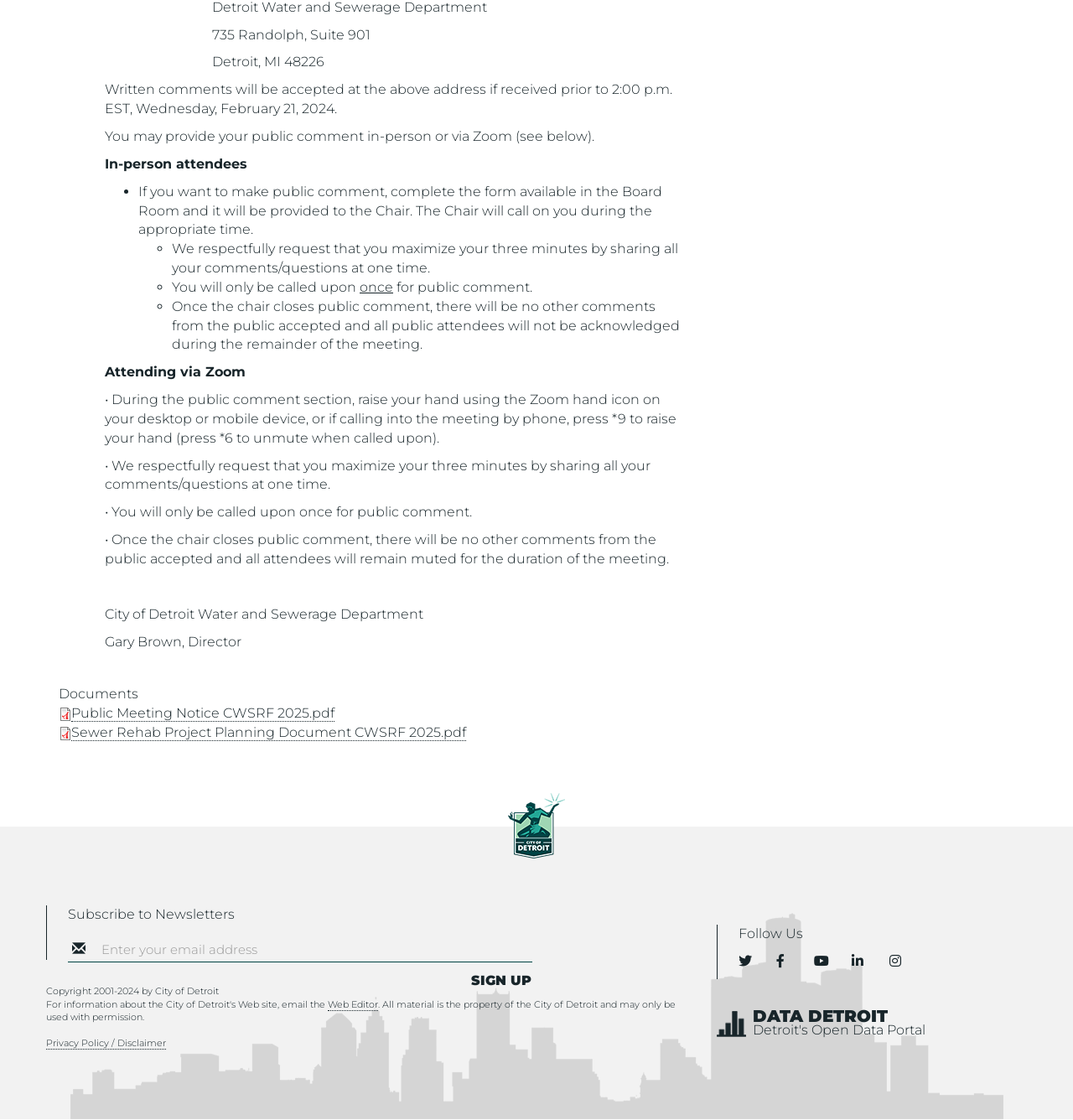Given the following UI element description: "name="commit" value="Sign Up"", find the bounding box coordinates in the webpage screenshot.

[0.435, 0.859, 0.5, 0.894]